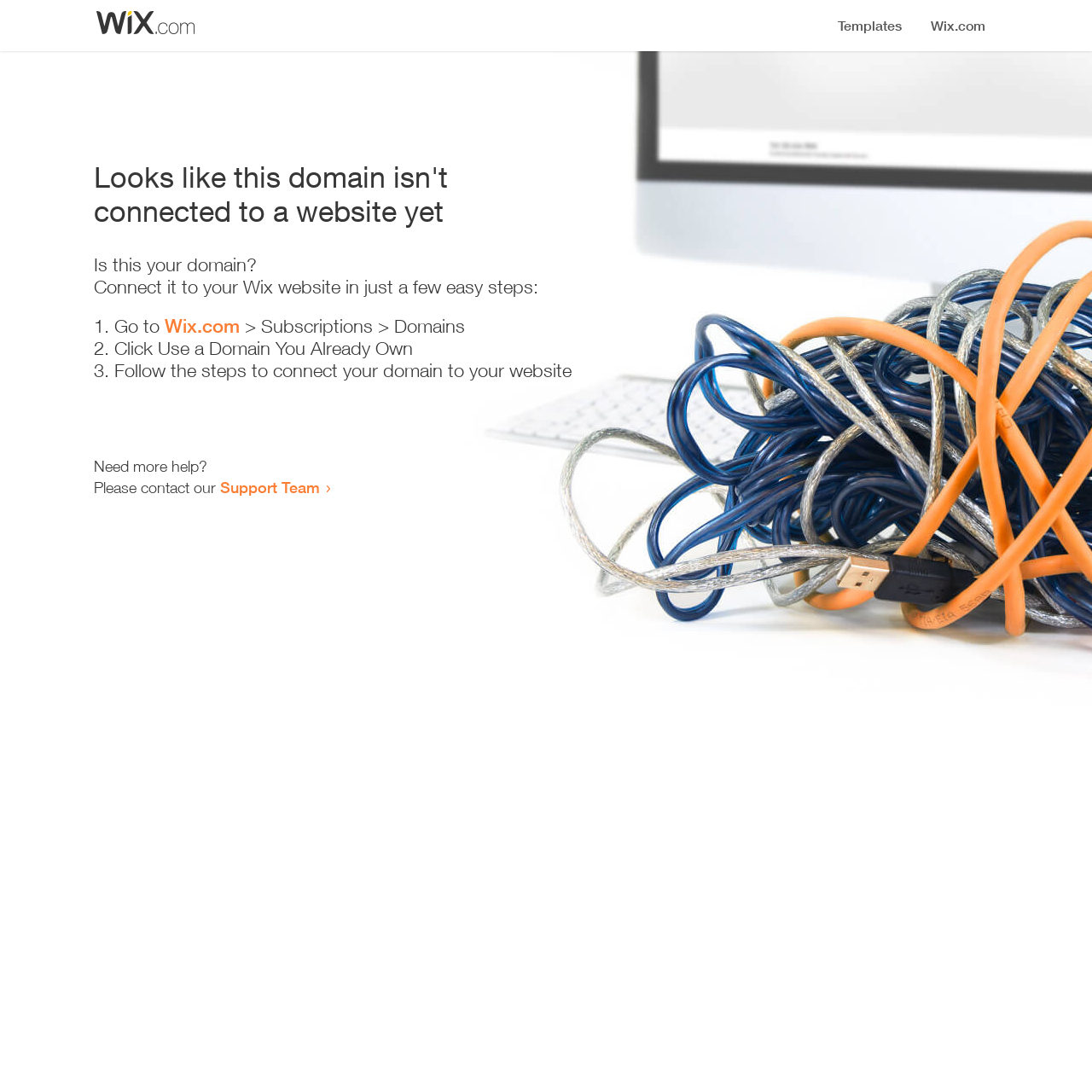What do I need to do to connect my domain?
Using the image as a reference, answer the question with a short word or phrase.

Follow the steps